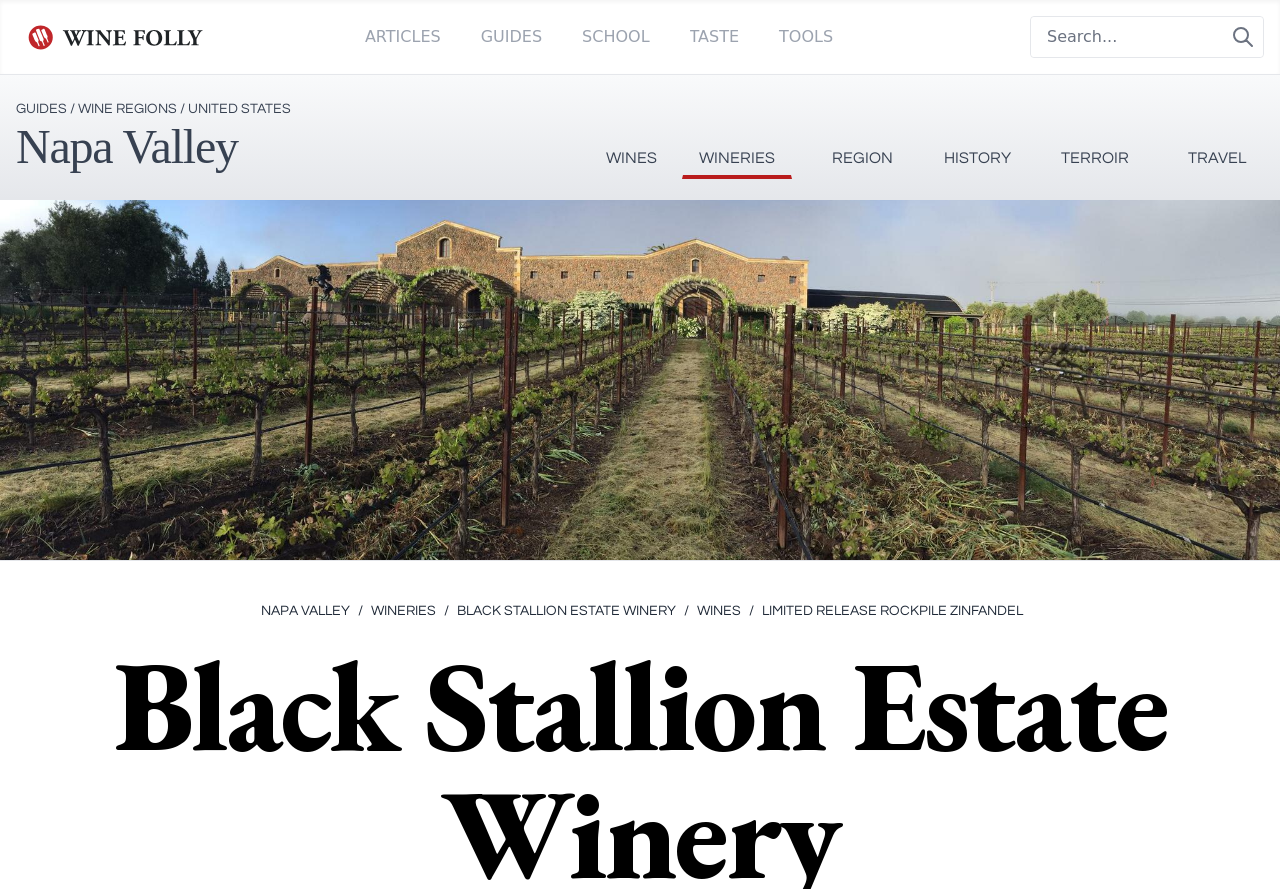What type of content is available on this webpage?
Look at the image and answer the question using a single word or phrase.

Wine guides and information